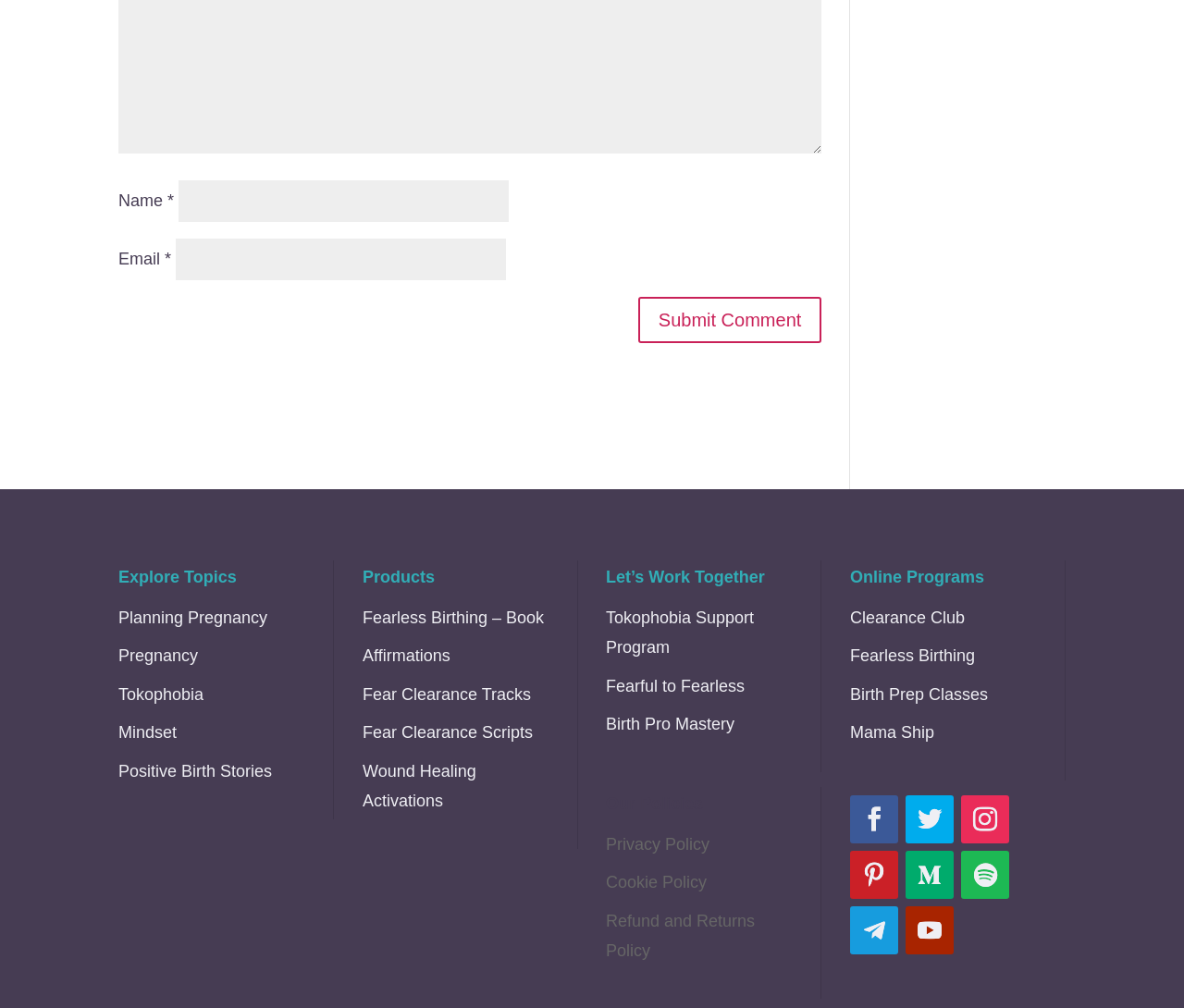Please mark the clickable region by giving the bounding box coordinates needed to complete this instruction: "Submit a comment".

[0.539, 0.294, 0.694, 0.34]